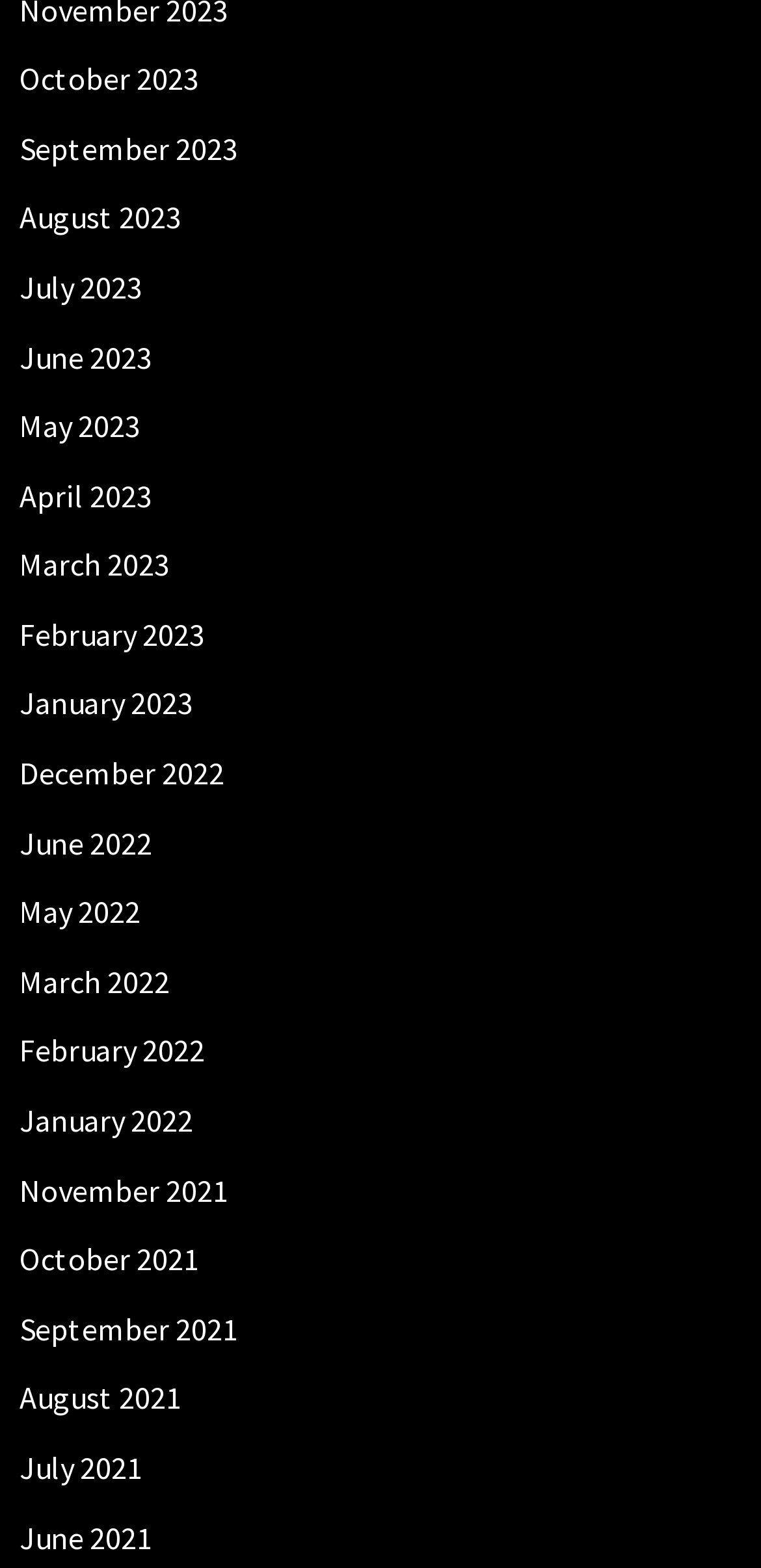How many links are there in the year 2023?
Provide a detailed and well-explained answer to the question.

I counted the number of links that contain the year '2023' and found 7 links, ranging from October 2023 to January 2023.